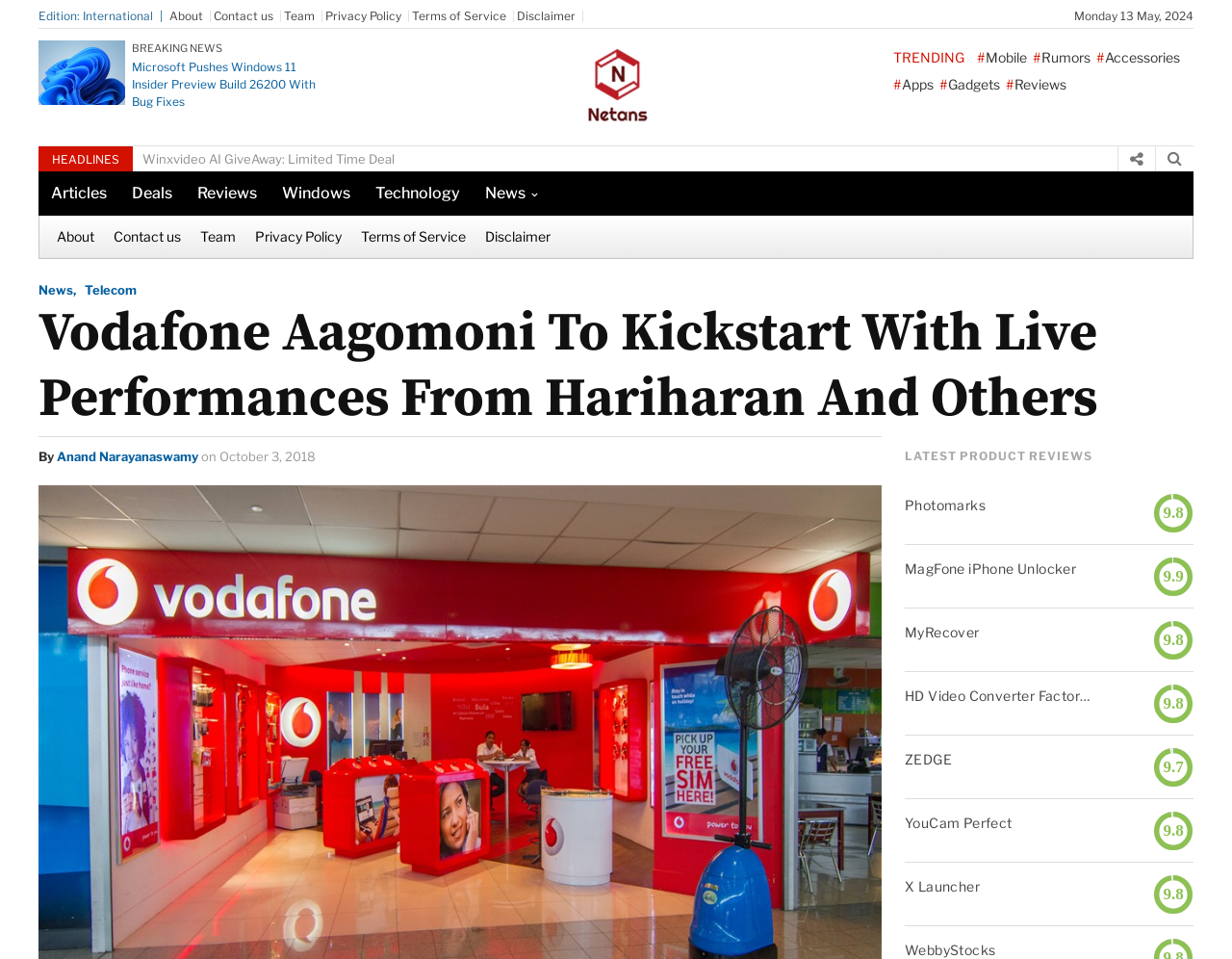Given the webpage screenshot and the description, determine the bounding box coordinates (top-left x, top-left y, bottom-right x, bottom-right y) that define the location of the UI element matching this description: Internet Marketing

None